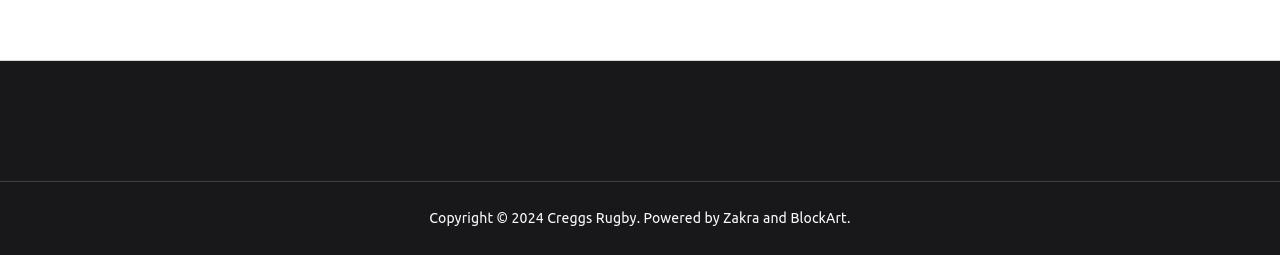Refer to the image and provide an in-depth answer to the question: 
What is the name of the second link at the bottom of the page?

I looked at the elements at the bottom of the page and found that the second link is 'Zakra', which is a link element with the text 'Zakra'.